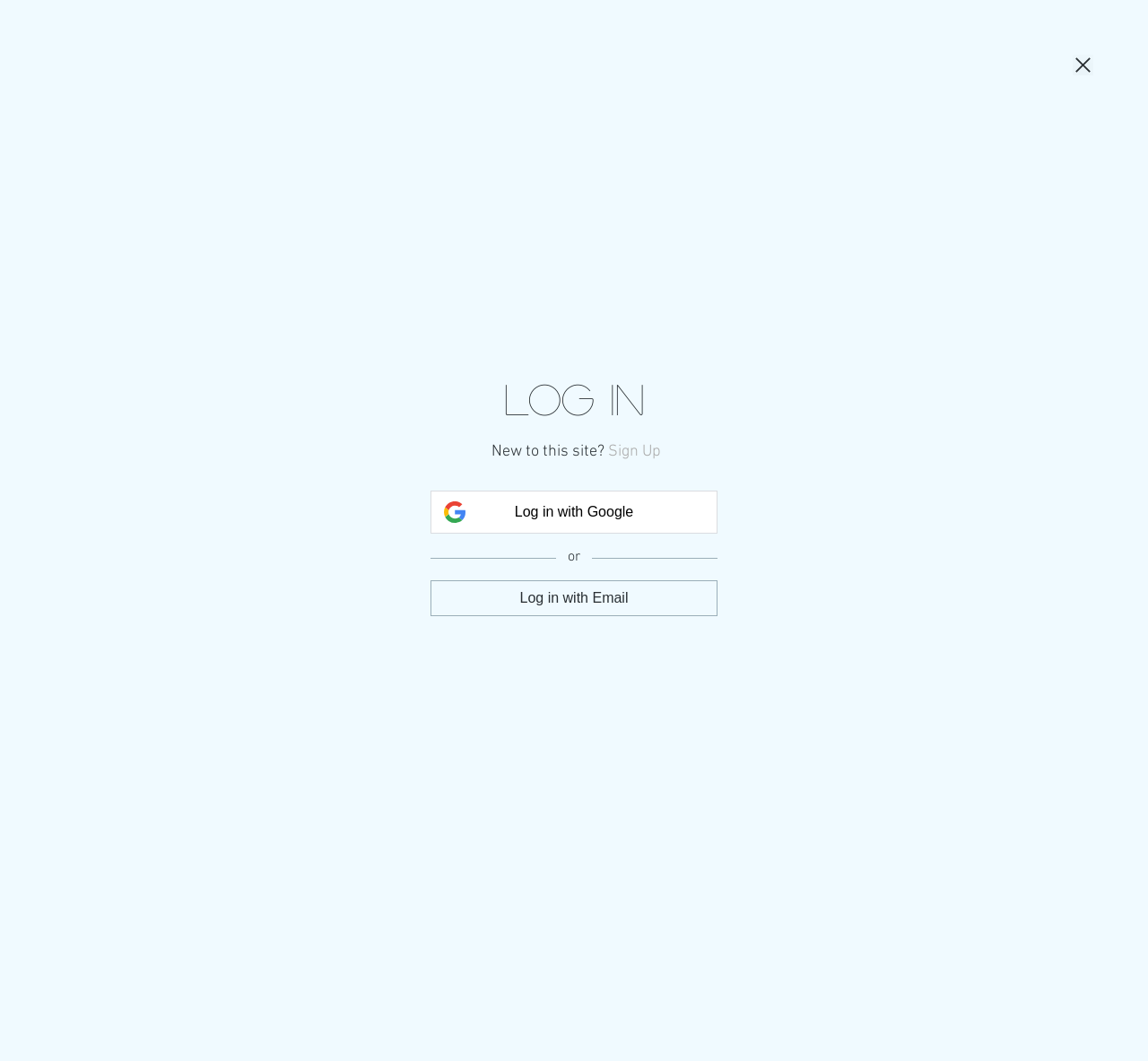Identify the bounding box of the UI element described as follows: "Log in with Email". Provide the coordinates as four float numbers in the range of 0 to 1 [left, top, right, bottom].

[0.375, 0.547, 0.625, 0.581]